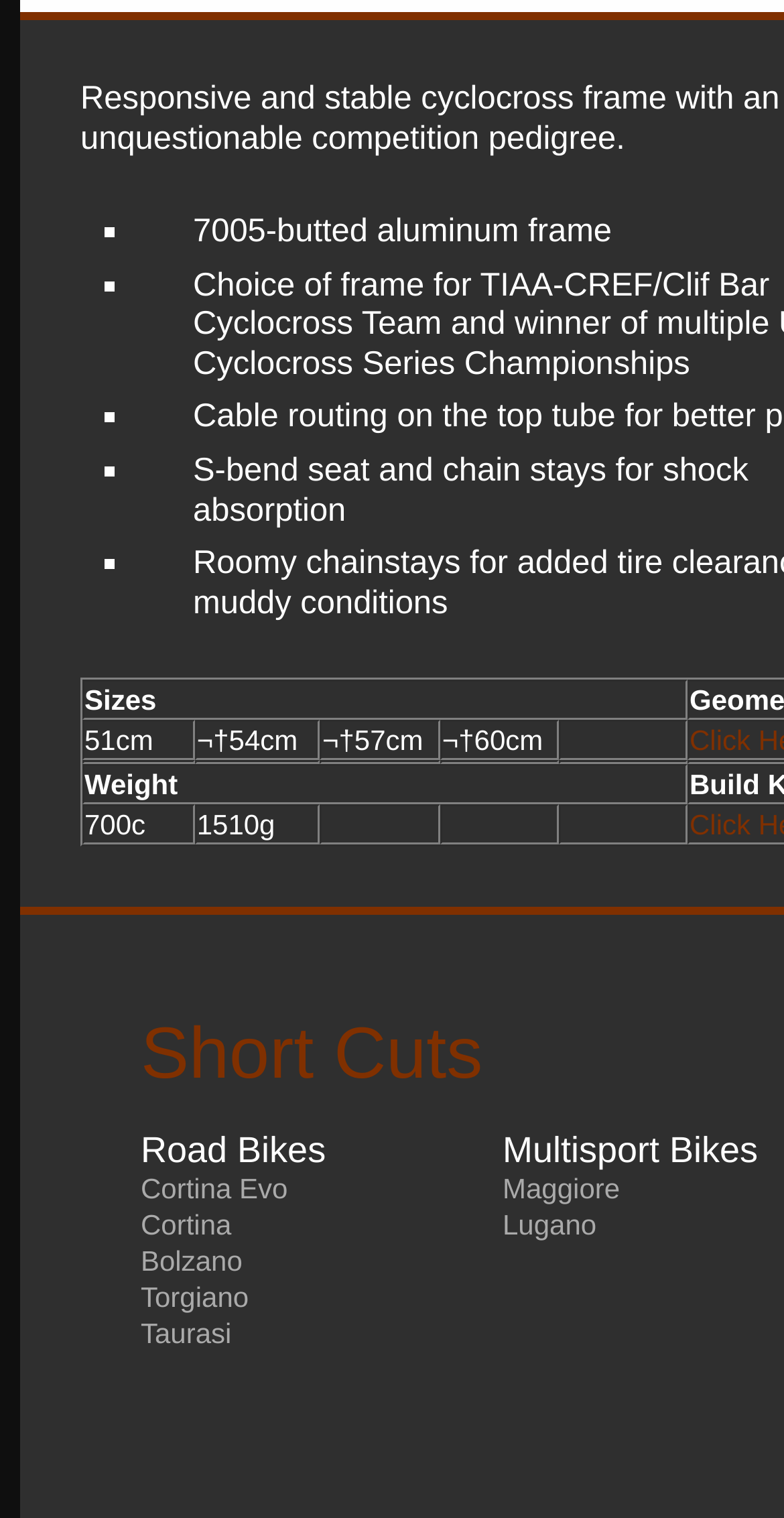Please predict the bounding box coordinates of the element's region where a click is necessary to complete the following instruction: "Select 51cm size". The coordinates should be represented by four float numbers between 0 and 1, i.e., [left, top, right, bottom].

[0.105, 0.474, 0.248, 0.501]